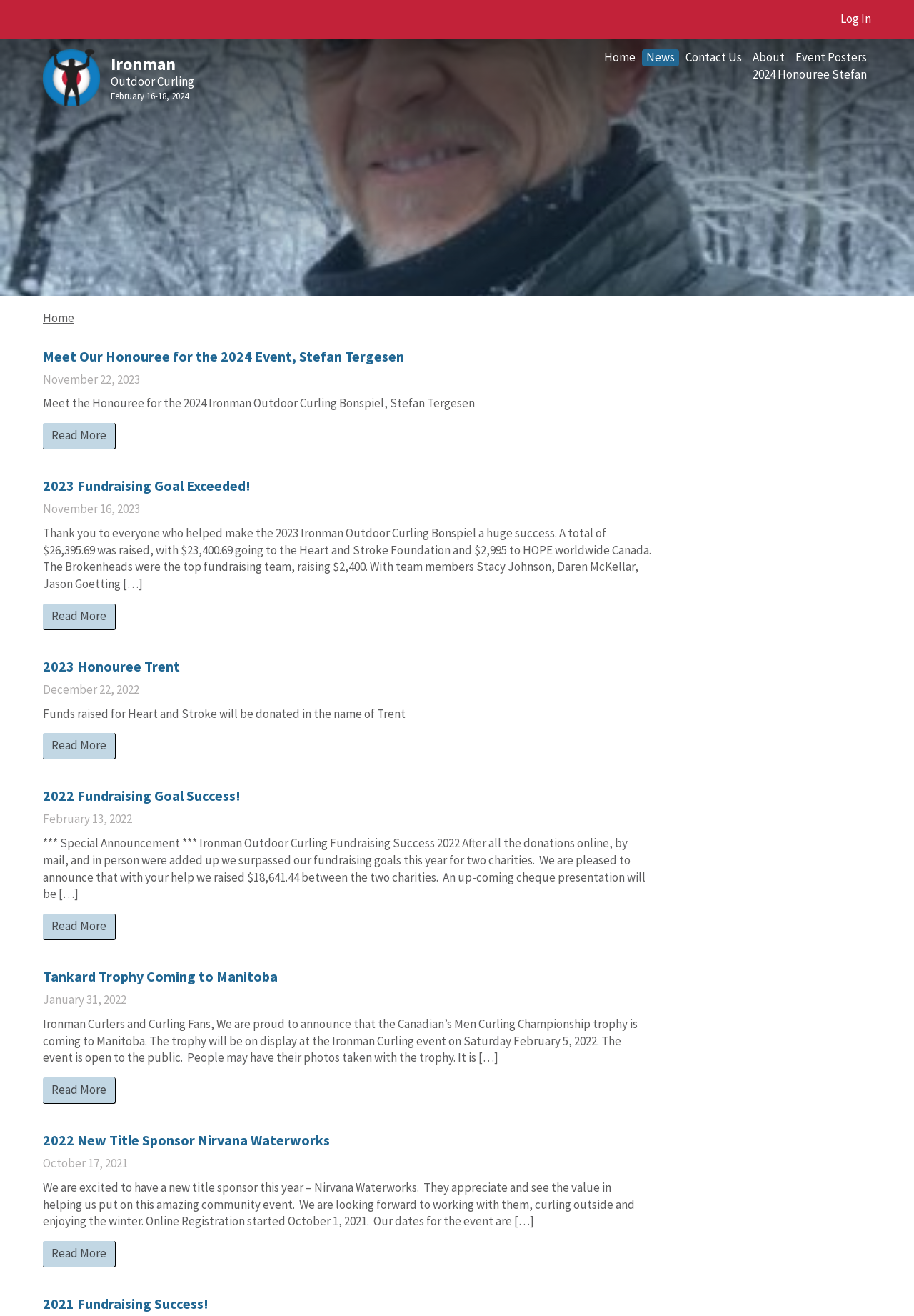Please specify the bounding box coordinates of the clickable section necessary to execute the following command: "Check the news about Ironman Outdoor Curling".

[0.047, 0.04, 0.328, 0.08]